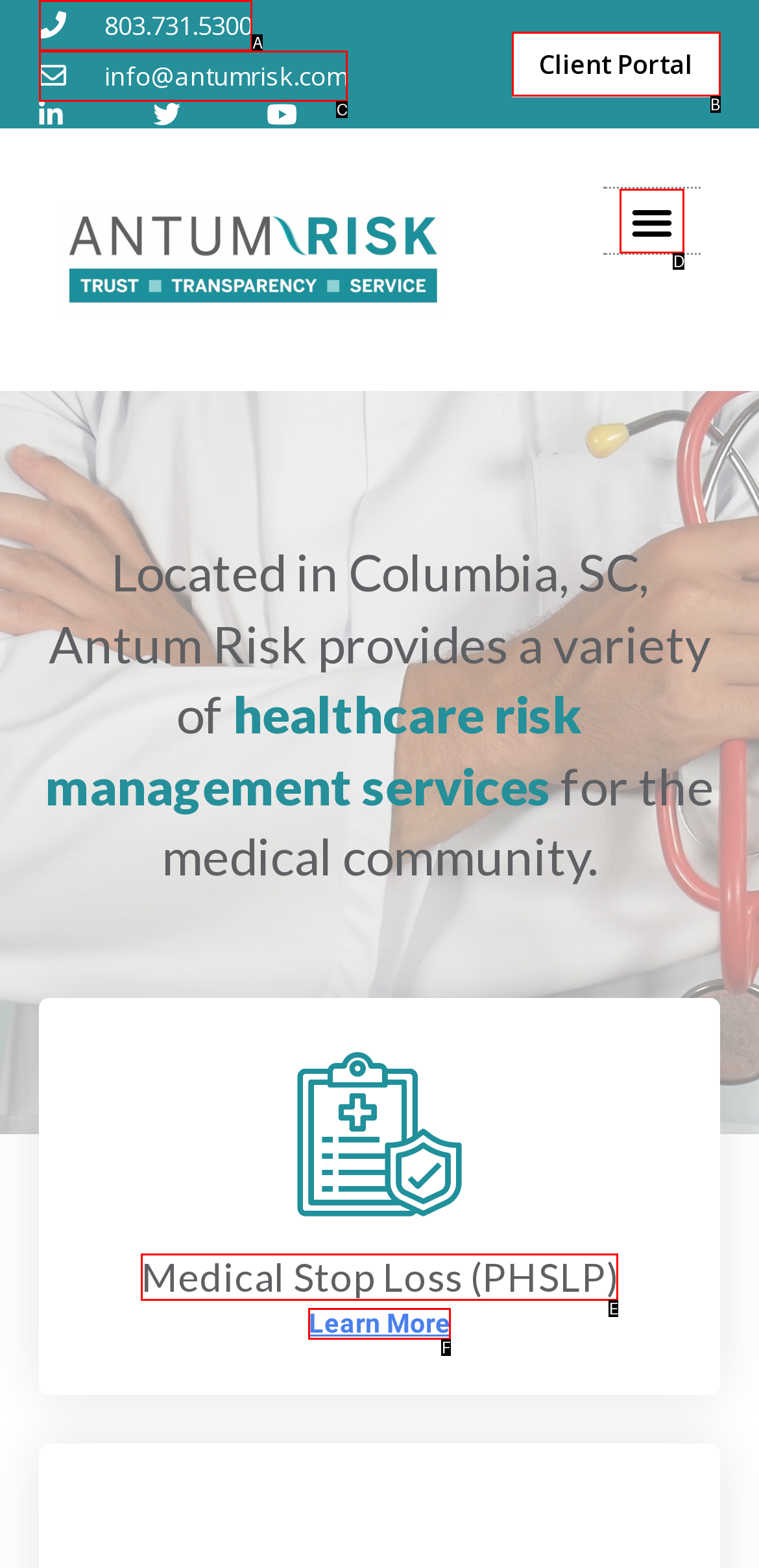Find the option that matches this description: Learn More
Provide the matching option's letter directly.

F